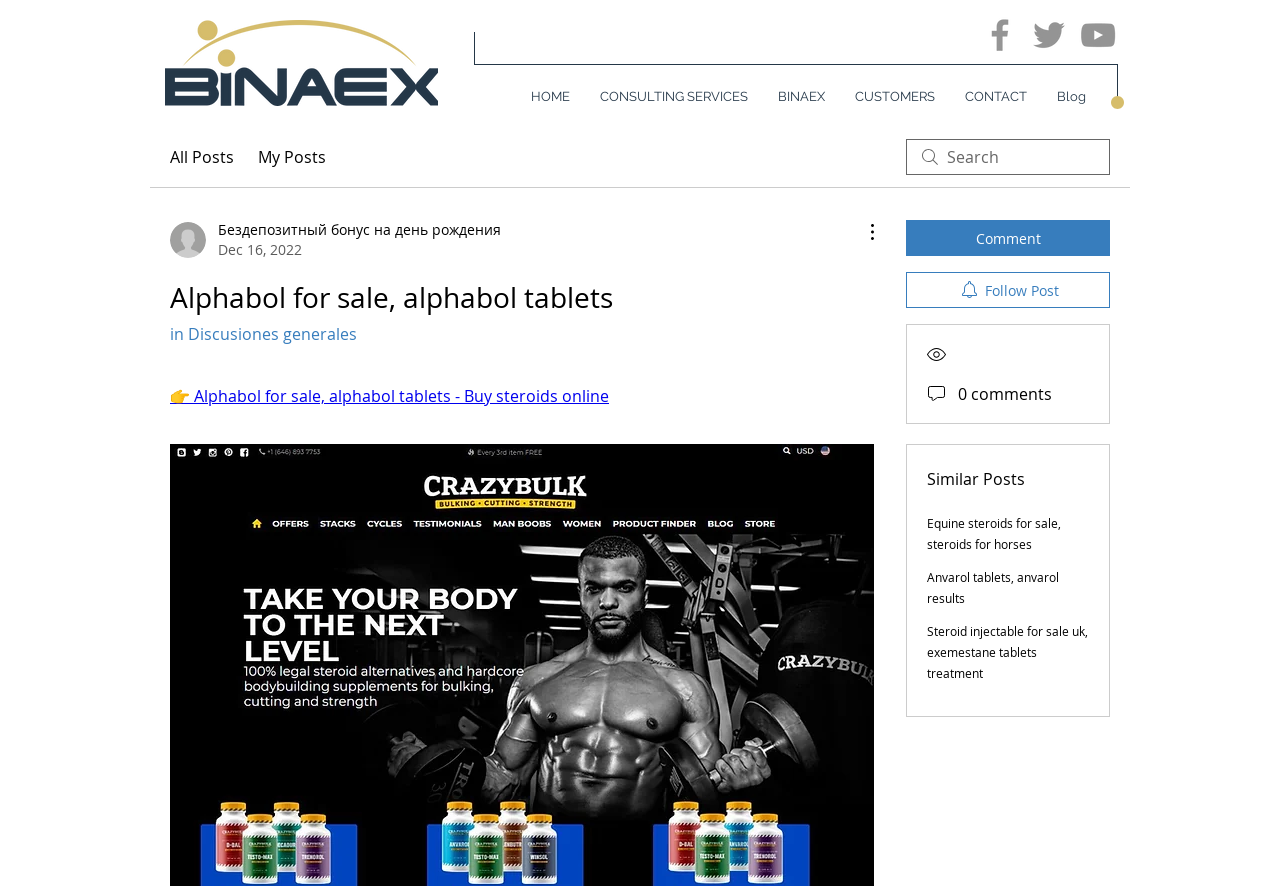Please specify the bounding box coordinates of the clickable section necessary to execute the following command: "Click on HOME".

[0.403, 0.093, 0.457, 0.126]